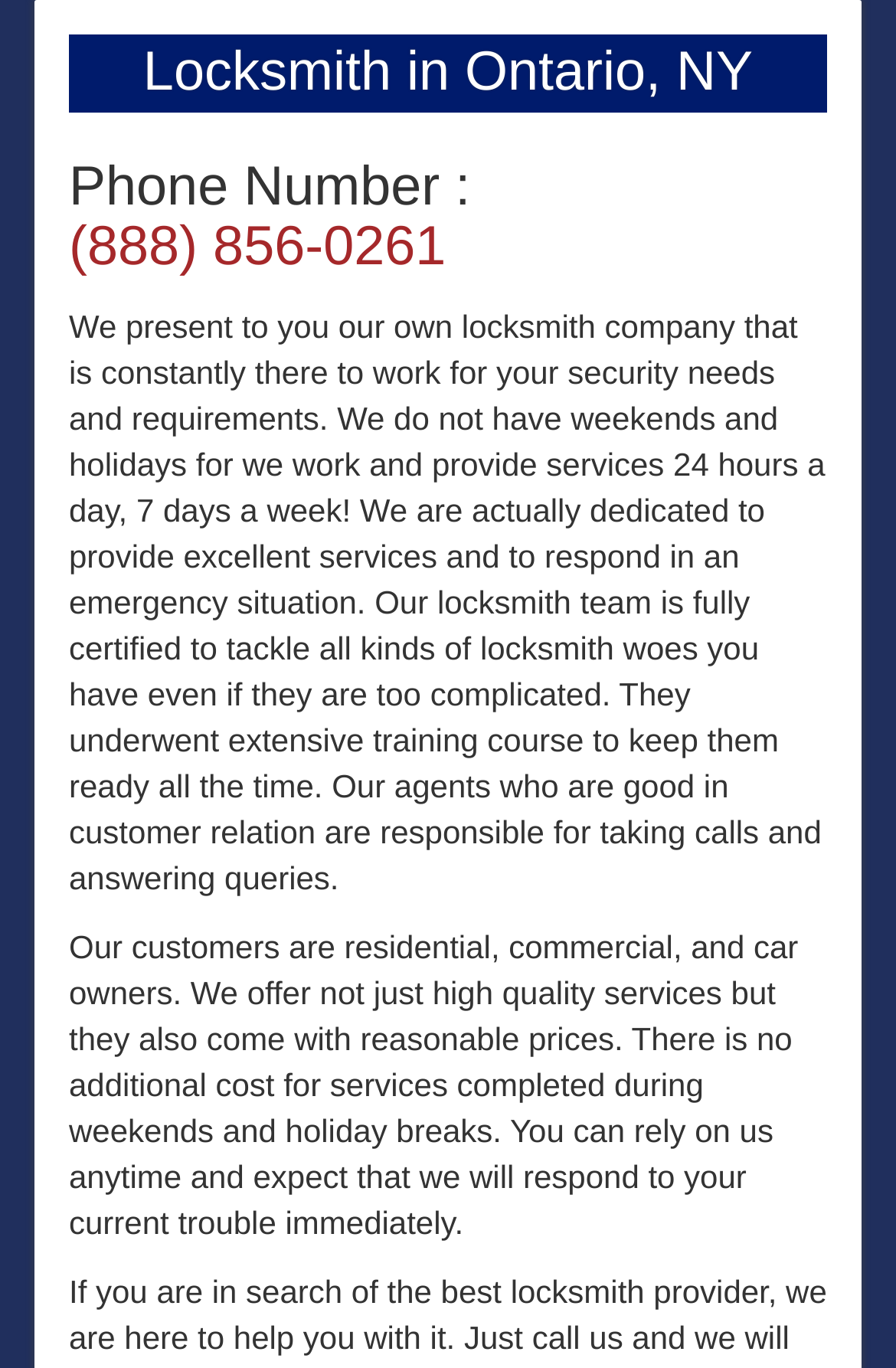Find the bounding box of the UI element described as follows: "(888) 856-0261".

[0.077, 0.158, 0.498, 0.204]